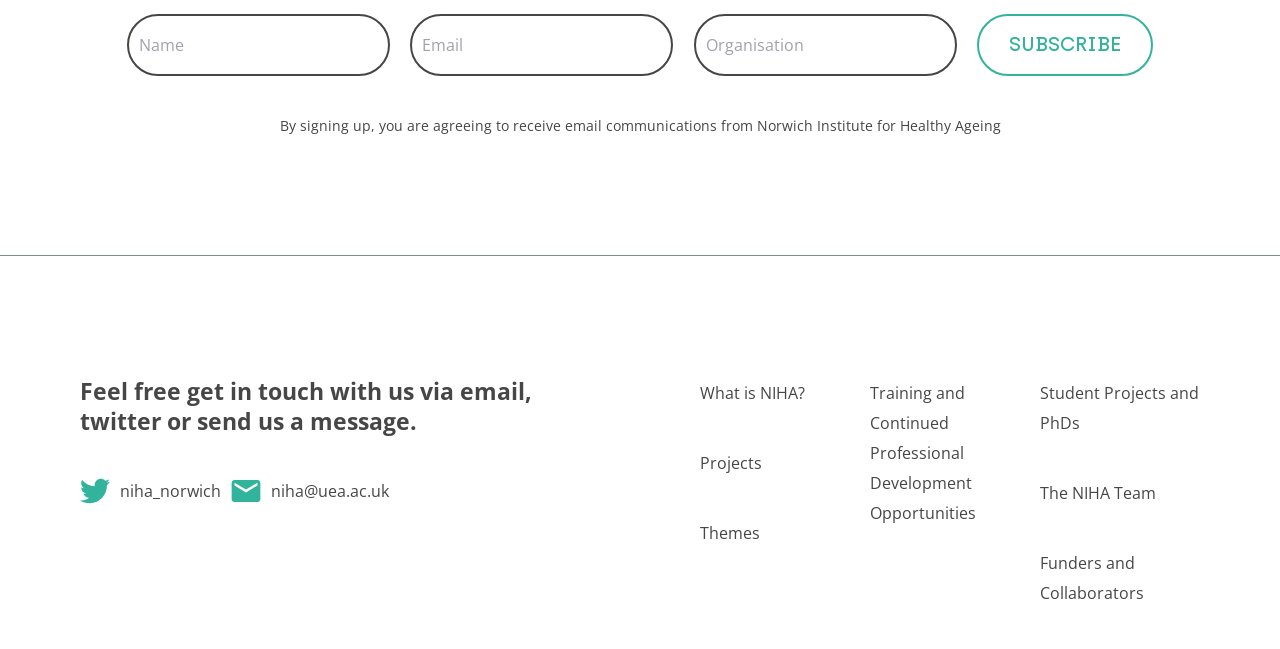Refer to the image and provide a thorough answer to this question:
What is the name of the institute?

The name of the institute is mentioned in the text 'By signing up, you are agreeing to receive email communications from Norwich Institute for Healthy Ageing'.